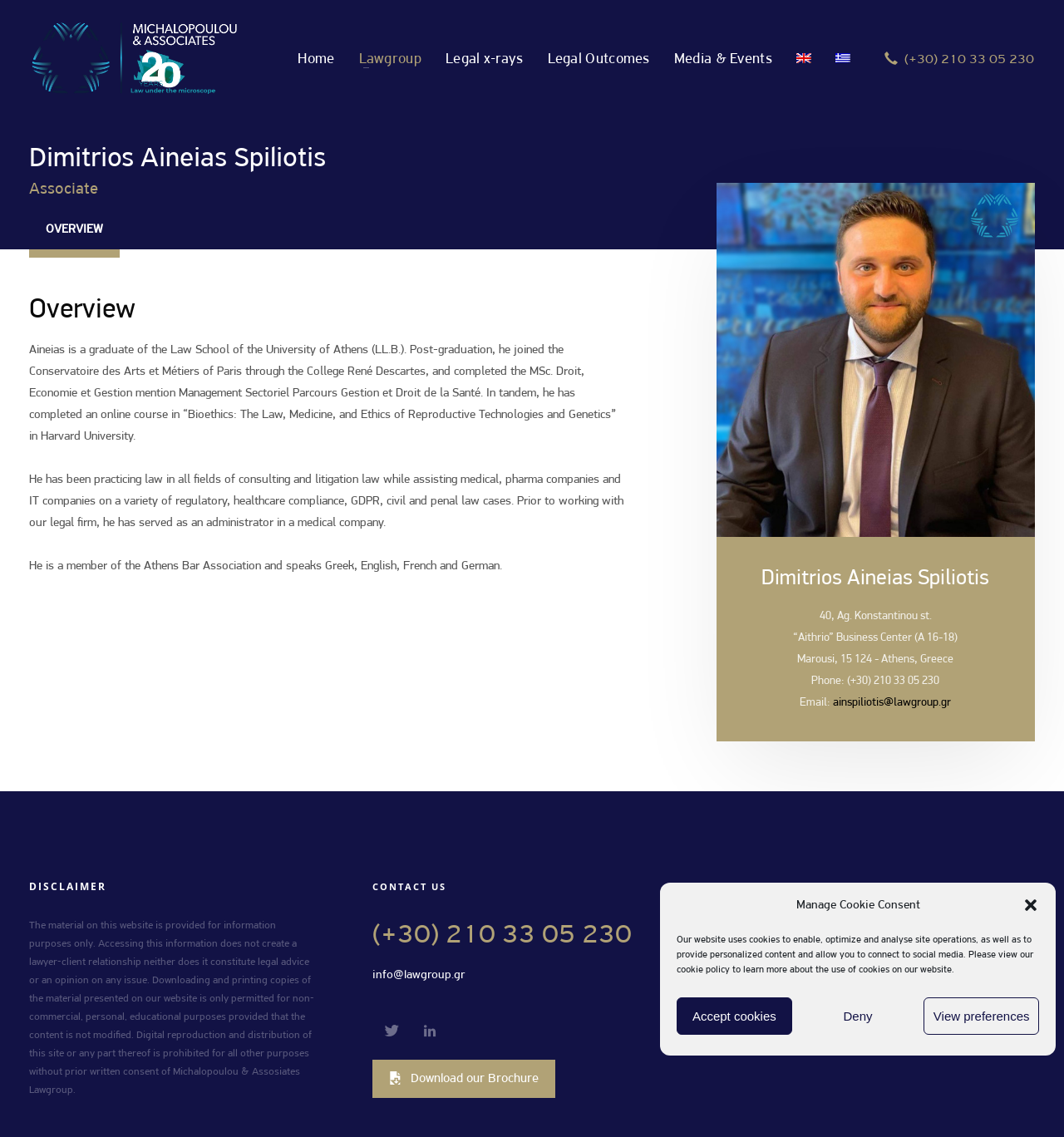Please identify the bounding box coordinates of the element's region that I should click in order to complete the following instruction: "View the 'Privacy Policy'". The bounding box coordinates consist of four float numbers between 0 and 1, i.e., [left, top, right, bottom].

[0.673, 0.805, 0.973, 0.839]